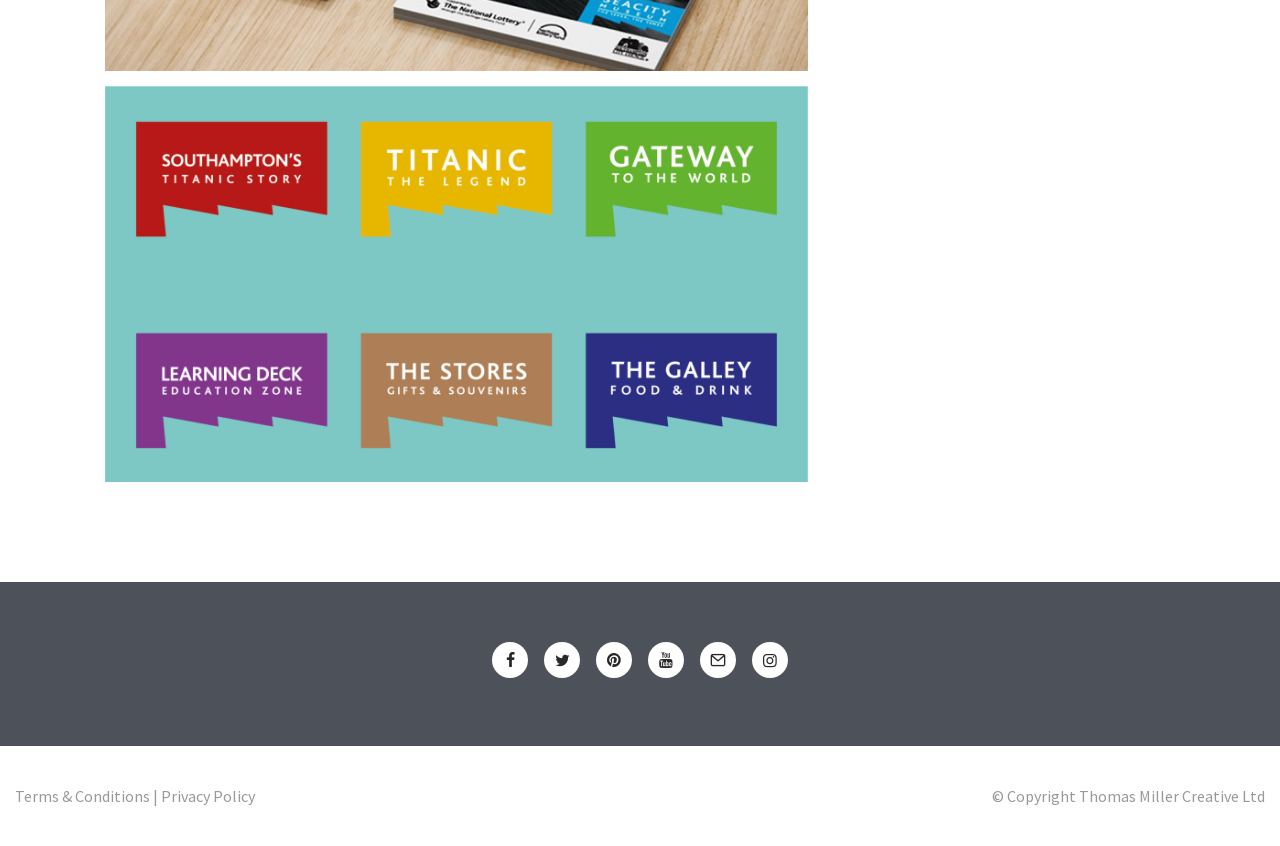How many social media links are present? Analyze the screenshot and reply with just one word or a short phrase.

6